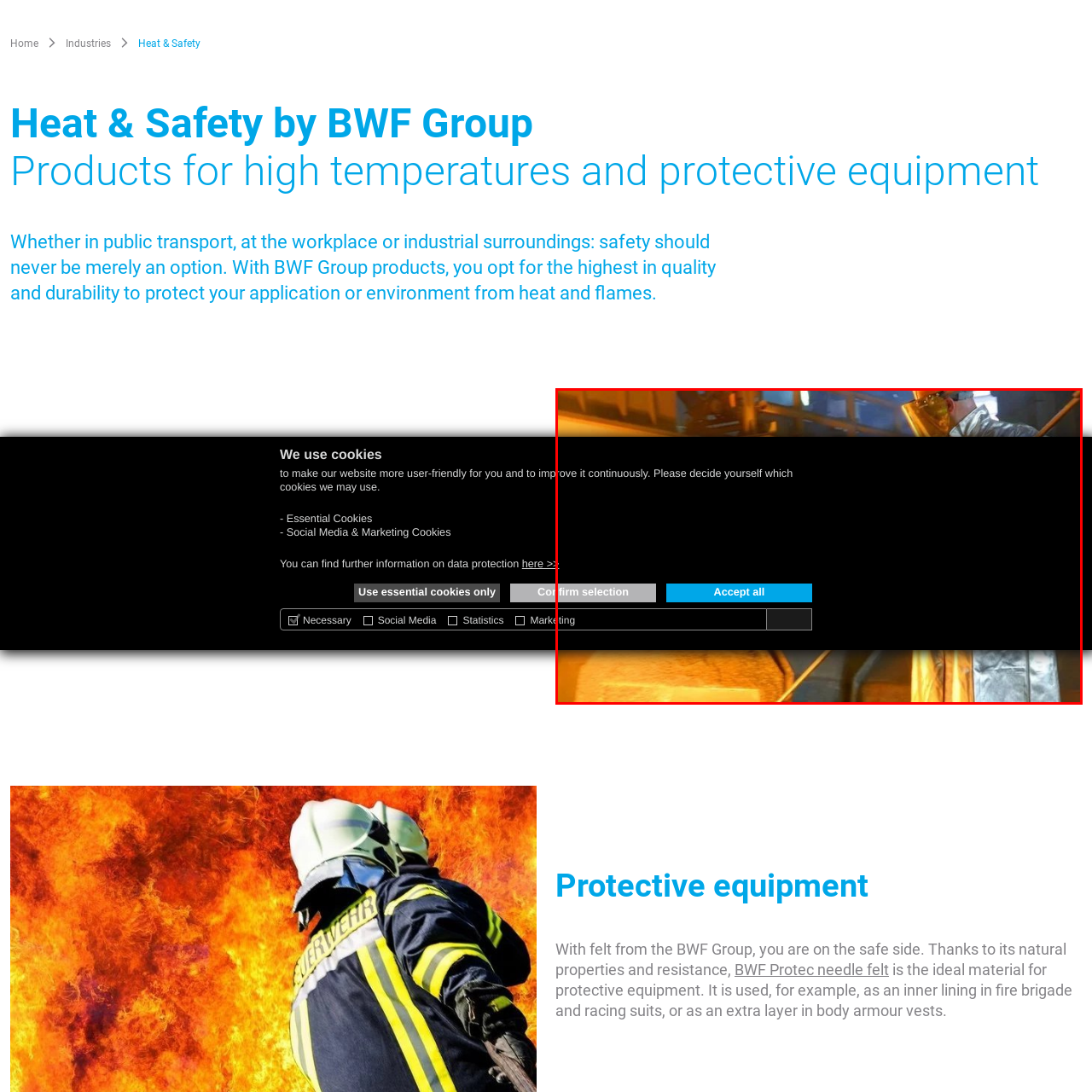Concentrate on the section within the teal border, What is visible in the background? 
Provide a single word or phrase as your answer.

Molten metal